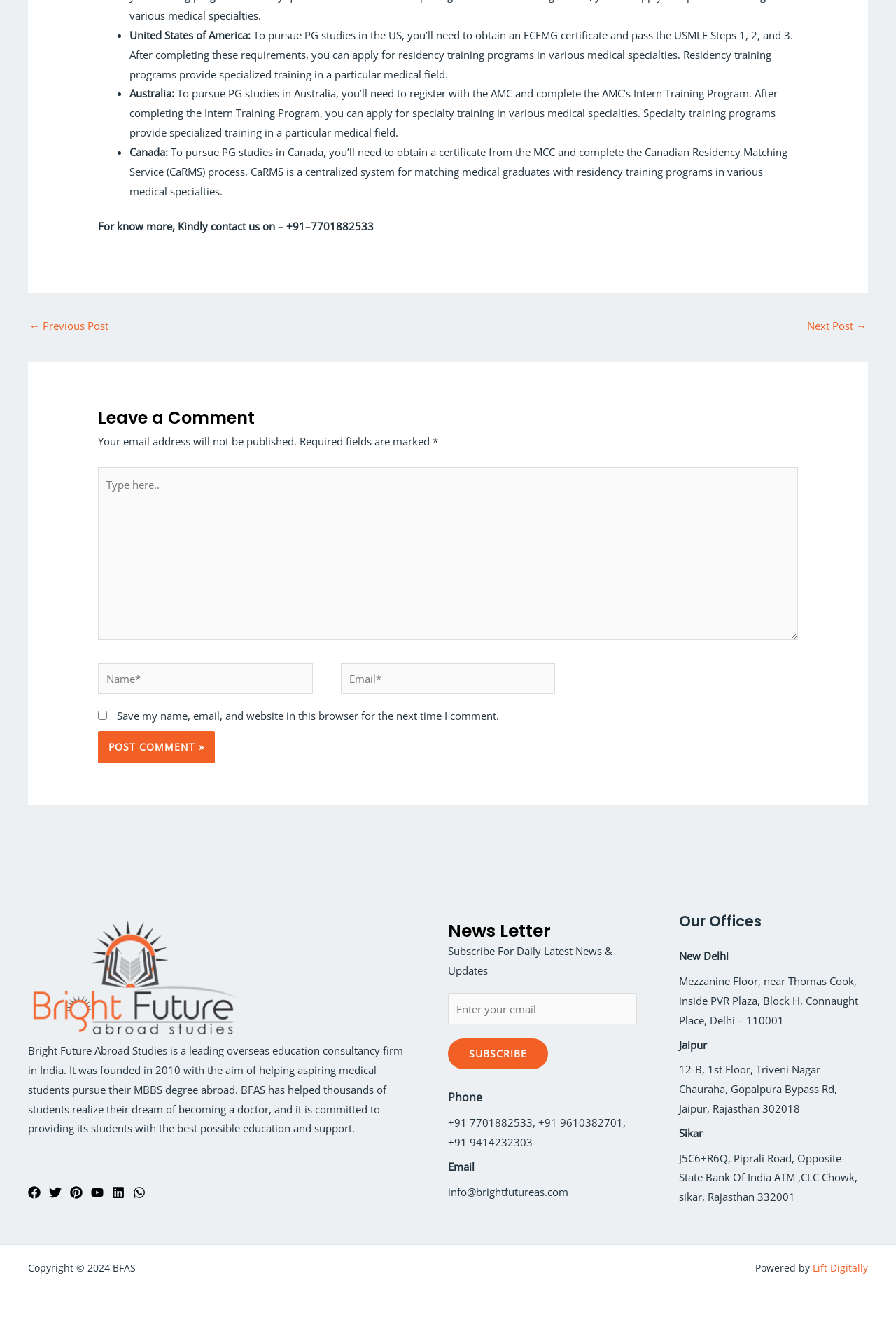Show the bounding box coordinates of the region that should be clicked to follow the instruction: "Type in the 'Name*' field."

[0.109, 0.499, 0.349, 0.522]